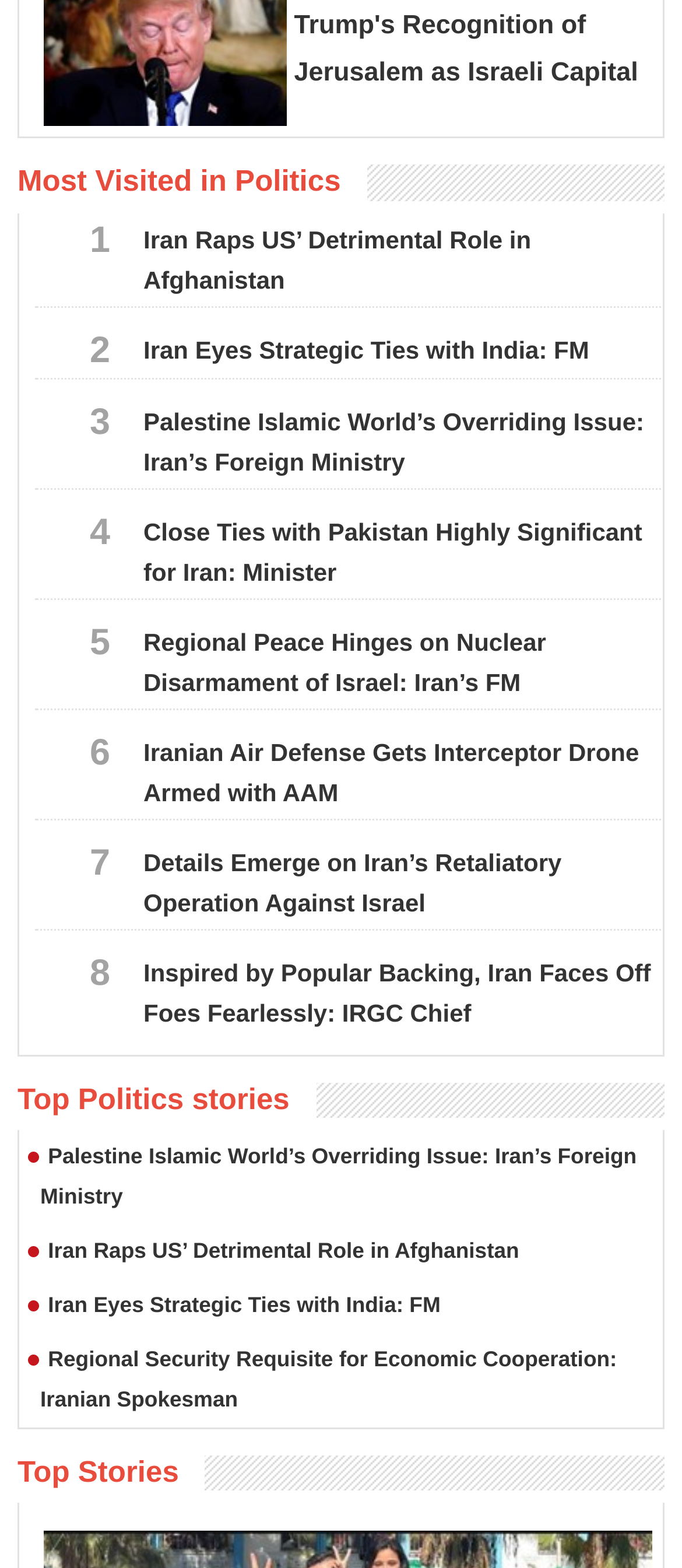Kindly determine the bounding box coordinates of the area that needs to be clicked to fulfill this instruction: "Read Iran Raps US’ Detrimental Role in Afghanistan".

[0.051, 0.137, 0.969, 0.205]